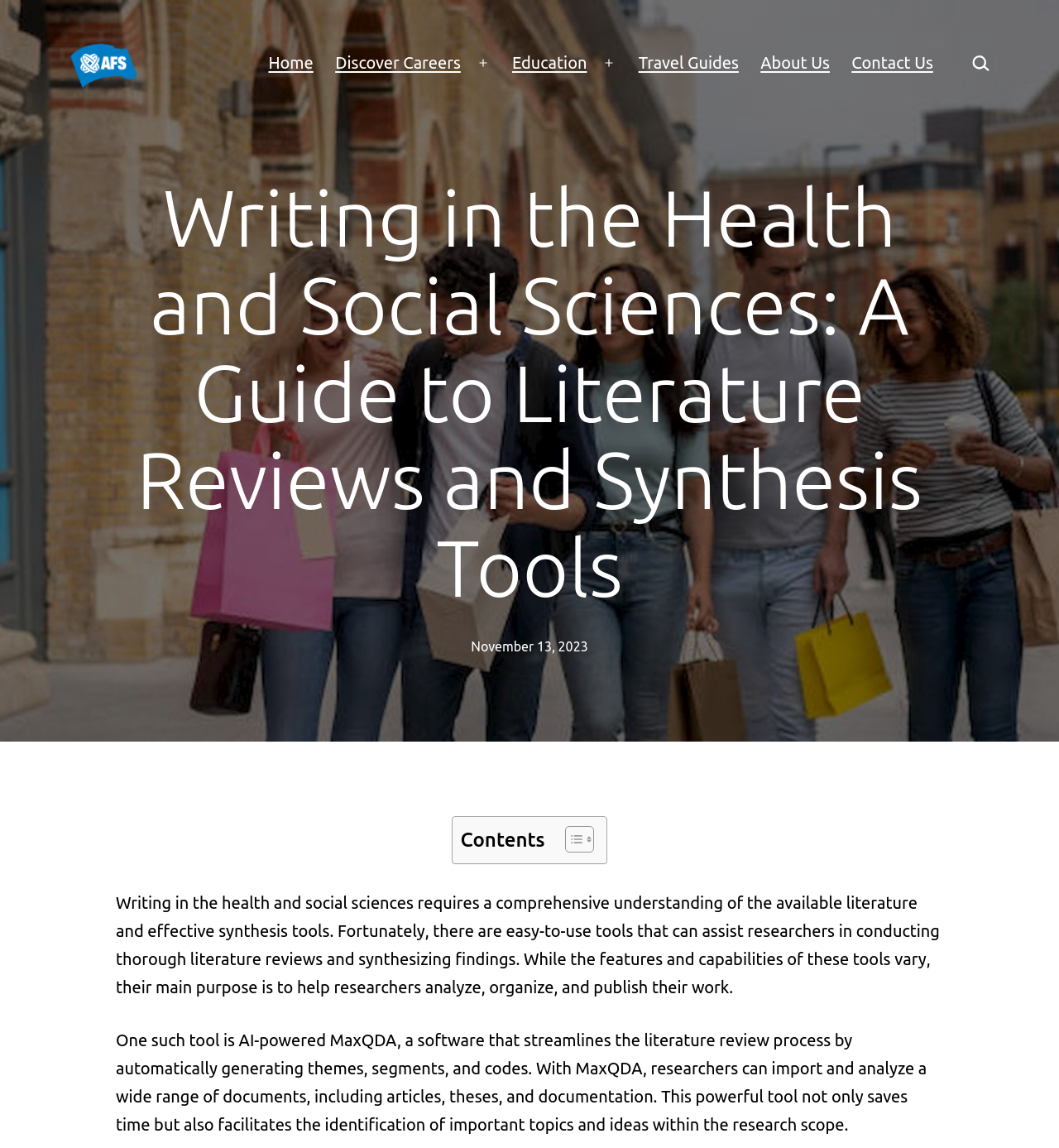Using the element description alt="AFS", predict the bounding box coordinates for the UI element. Provide the coordinates in (top-left x, top-left y, bottom-right x, bottom-right y) format with values ranging from 0 to 1.

[0.062, 0.026, 0.133, 0.084]